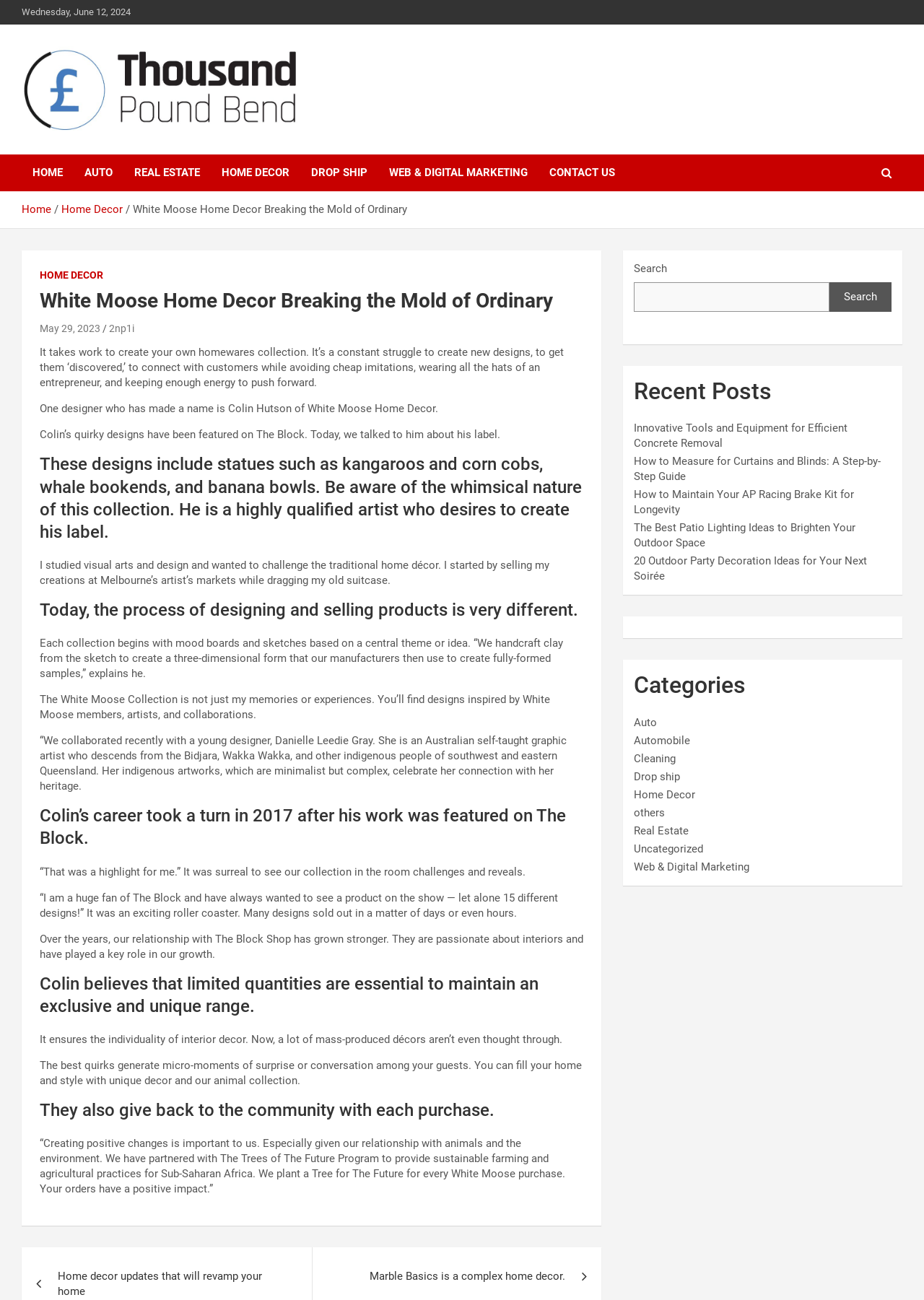Find and extract the text of the primary heading on the webpage.

White Moose Home Decor Breaking the Mold of Ordinary